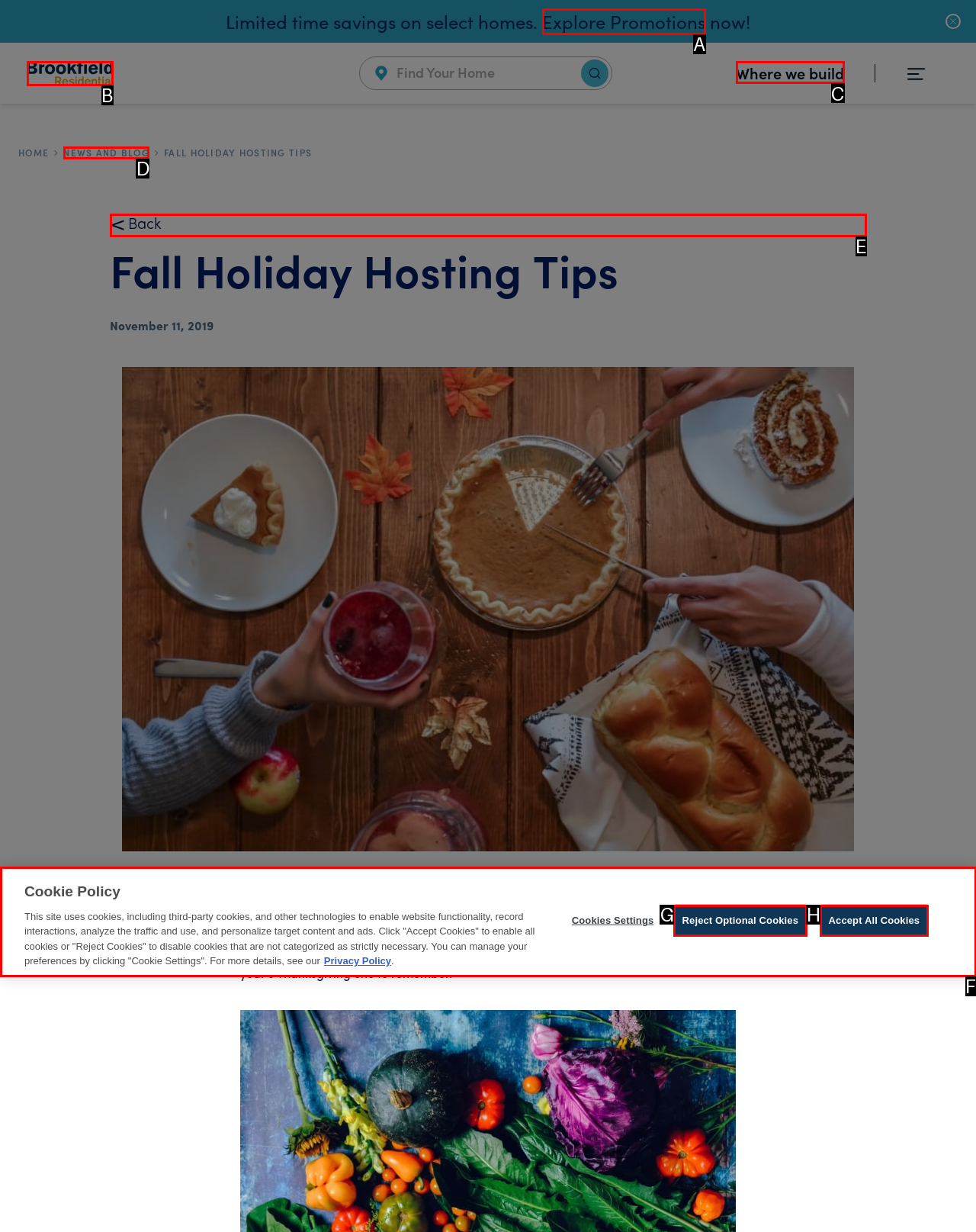Select the HTML element that should be clicked to accomplish the task: Click the 'Where we build' button Reply with the corresponding letter of the option.

C